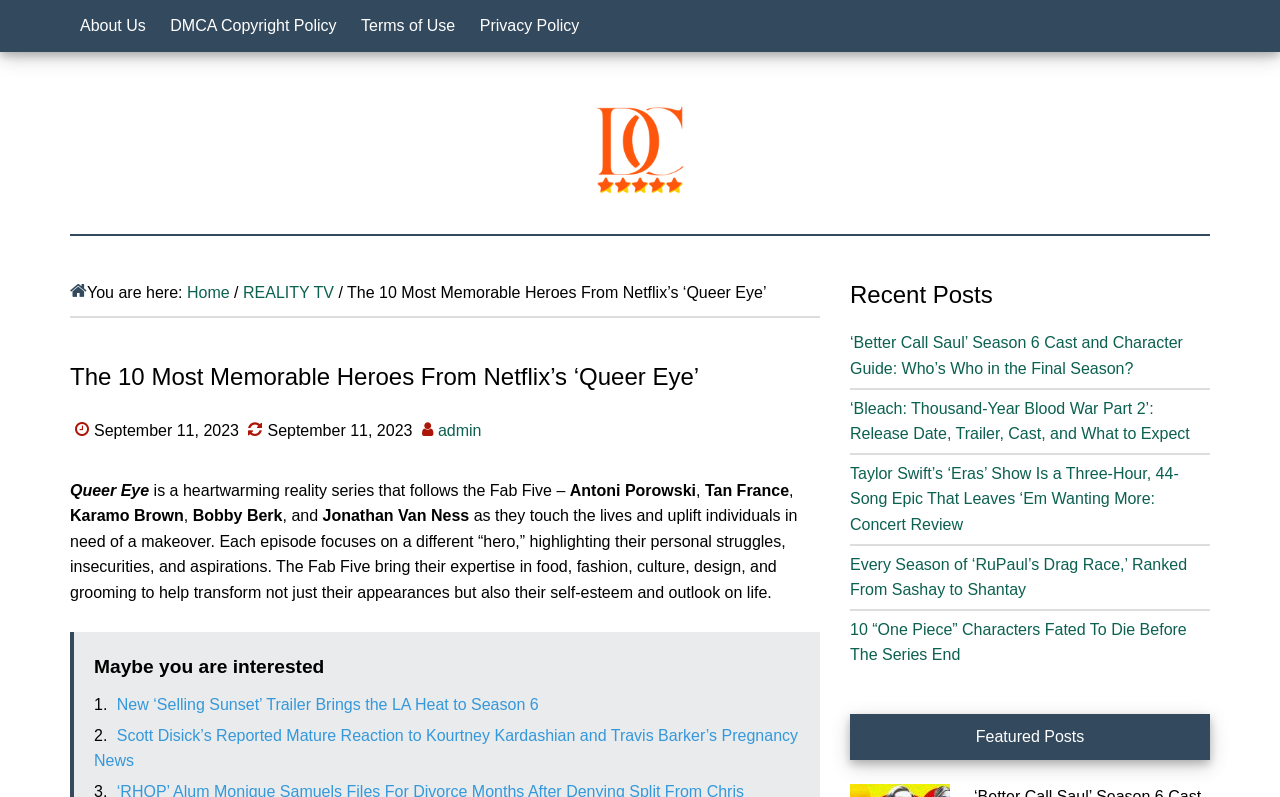What is the name of the reality series?
Please give a well-detailed answer to the question.

The question asks for the name of the reality series, which can be found in the text description of the webpage. The text description states 'Queer Eye is a heartwarming reality series...'.